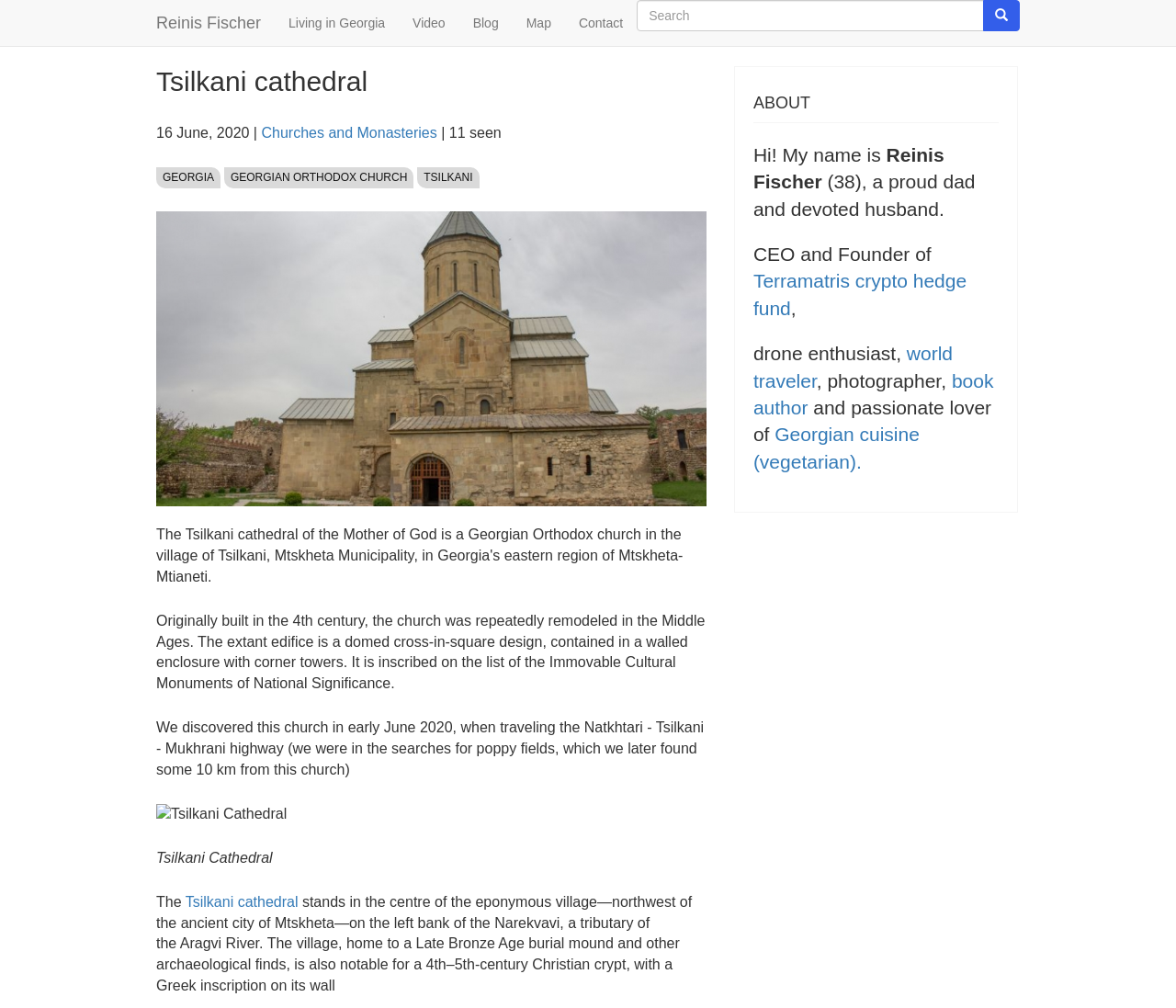Give a one-word or short-phrase answer to the following question: 
What is the occupation of the author?

CEO and Founder of Terramatris crypto hedge fund